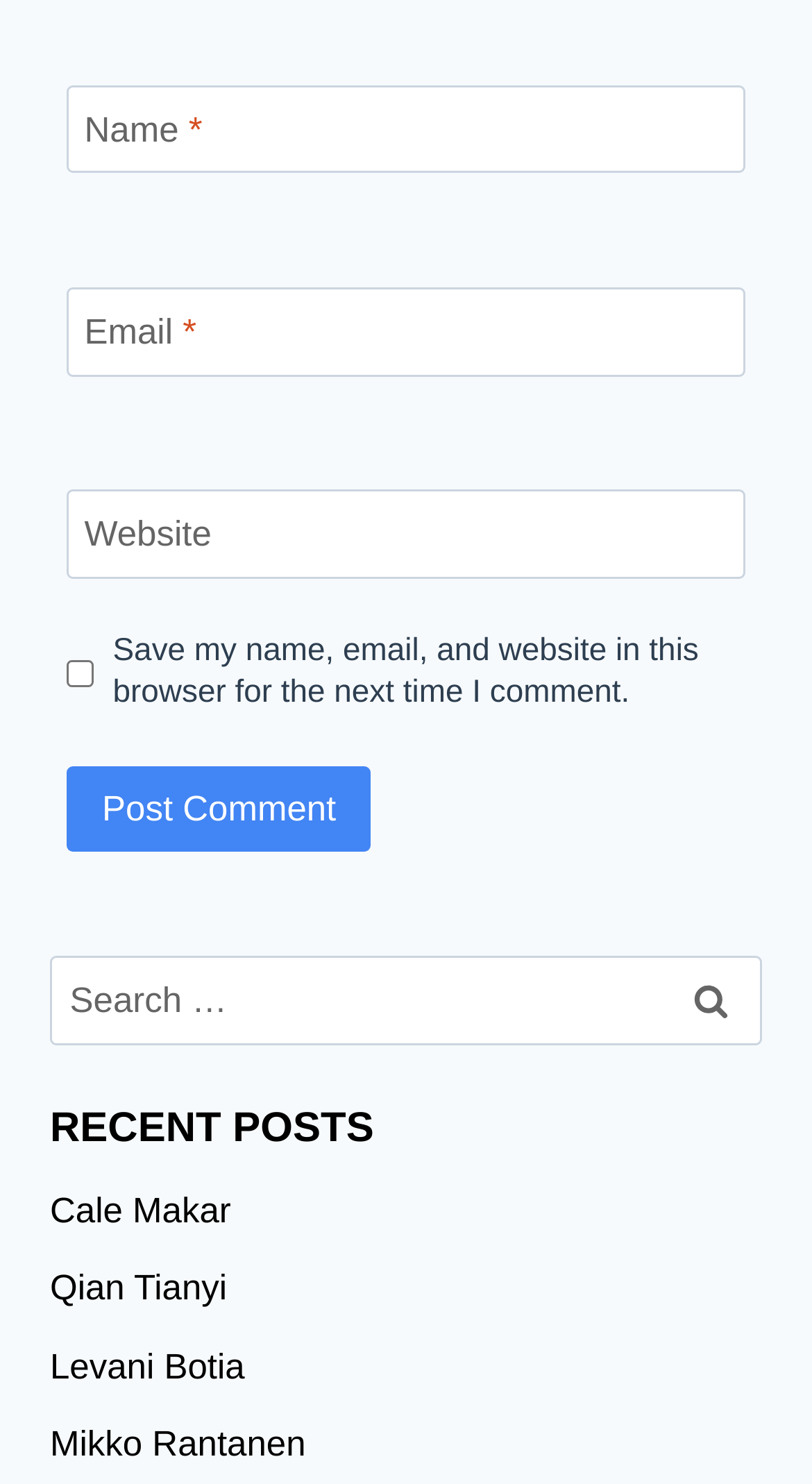Find the bounding box coordinates for the element described here: "name="submit" value="Post Comment"".

[0.082, 0.517, 0.458, 0.574]